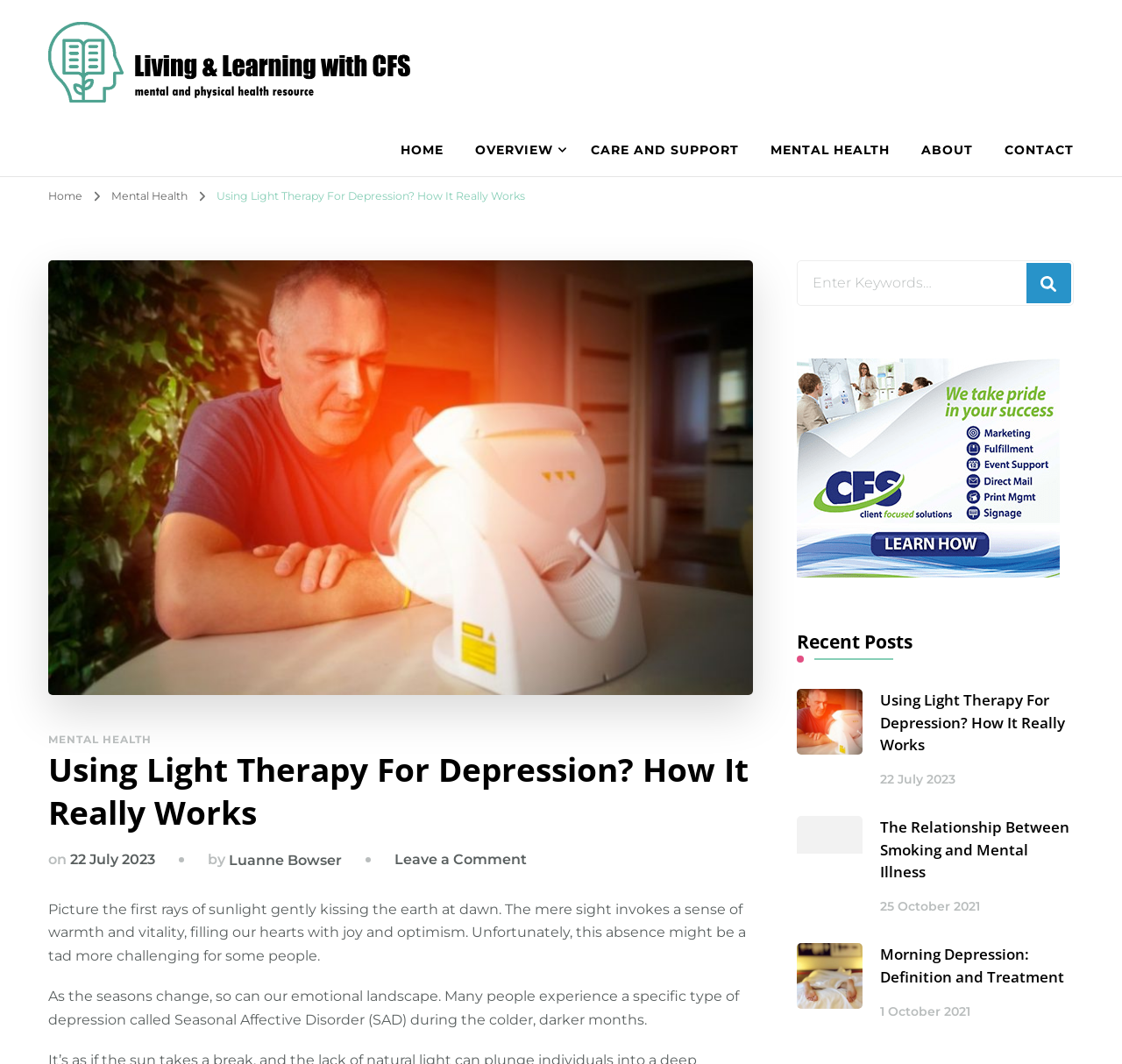Provide your answer to the question using just one word or phrase: What is the purpose of the search box?

To search for something